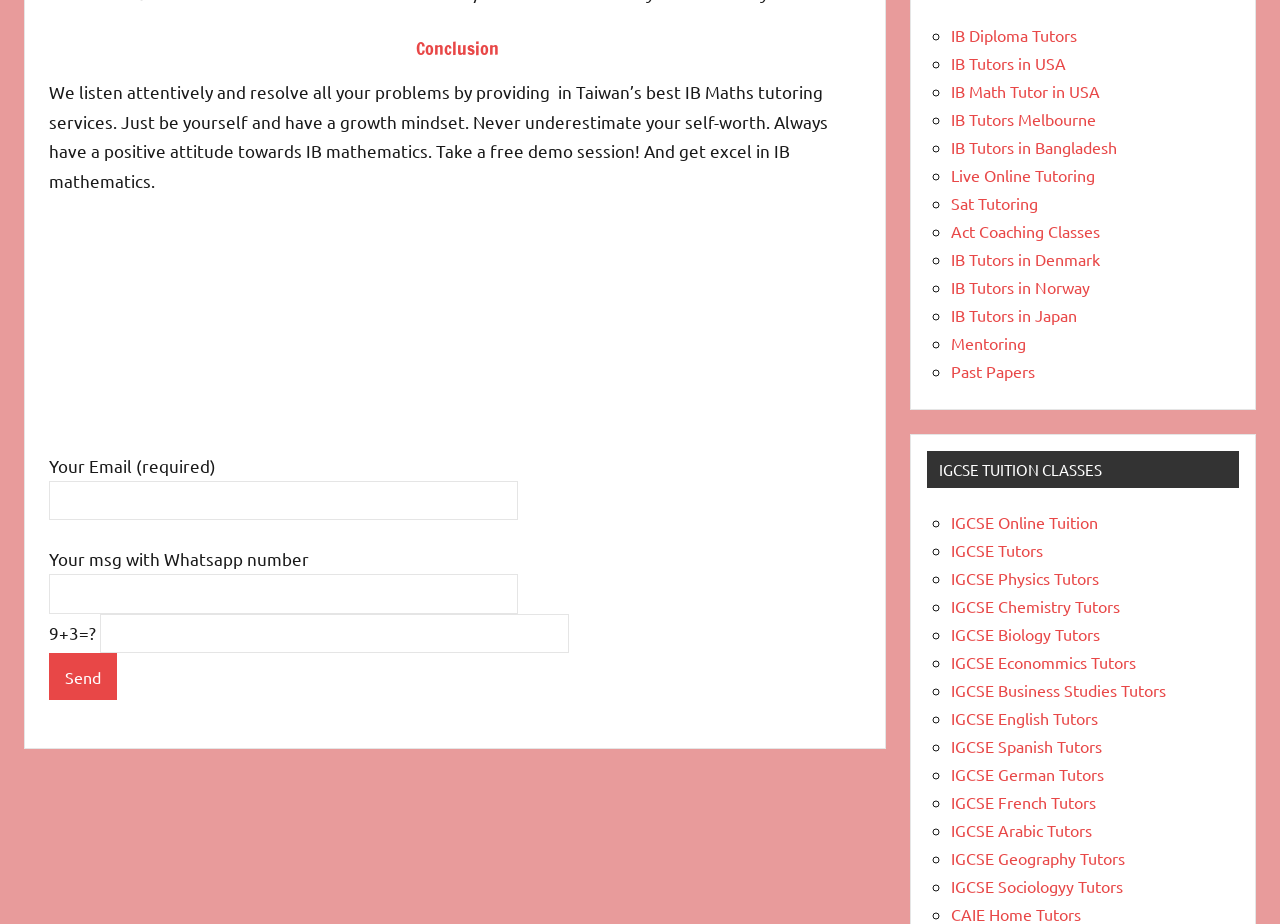Pinpoint the bounding box coordinates of the clickable area needed to execute the instruction: "Click the 'IB Diploma Tutors' link". The coordinates should be specified as four float numbers between 0 and 1, i.e., [left, top, right, bottom].

[0.743, 0.027, 0.842, 0.049]